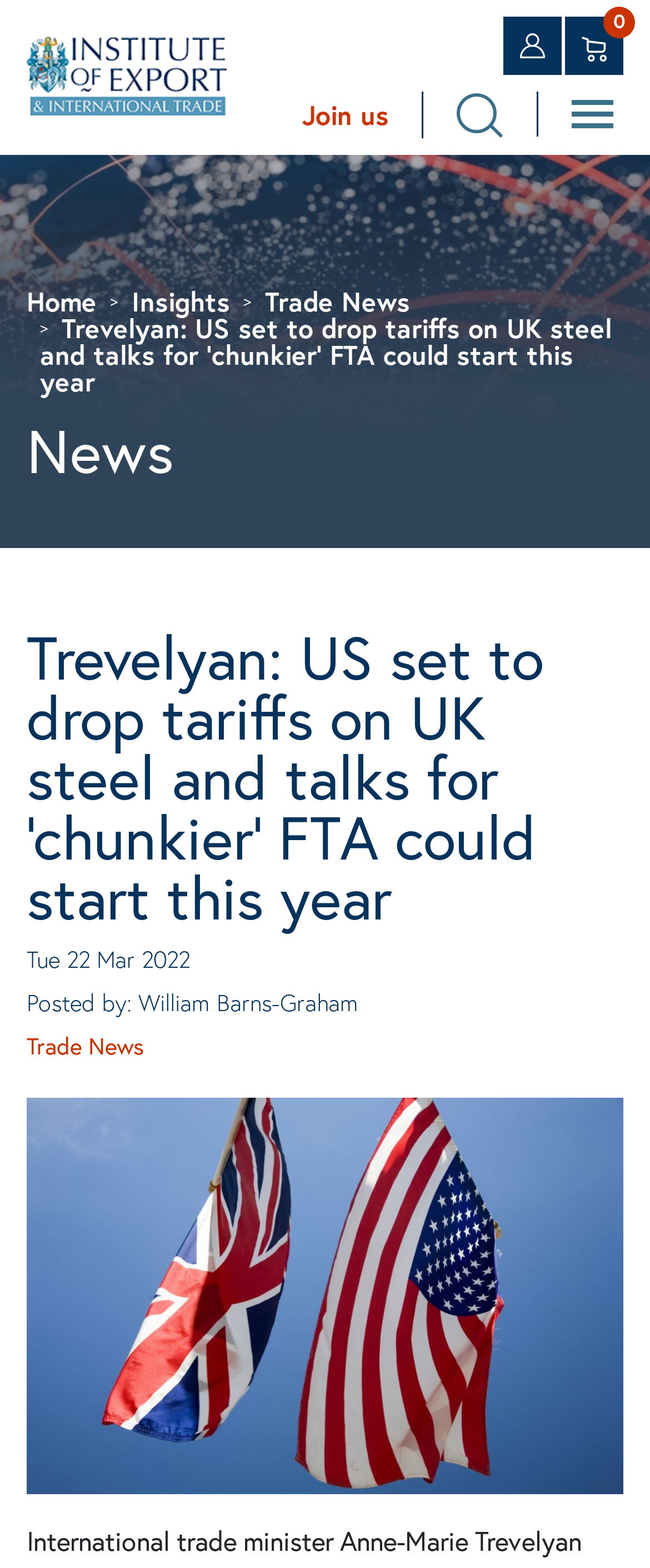How many links are in the navigation breadcrumb?
Answer the question with a single word or phrase derived from the image.

3